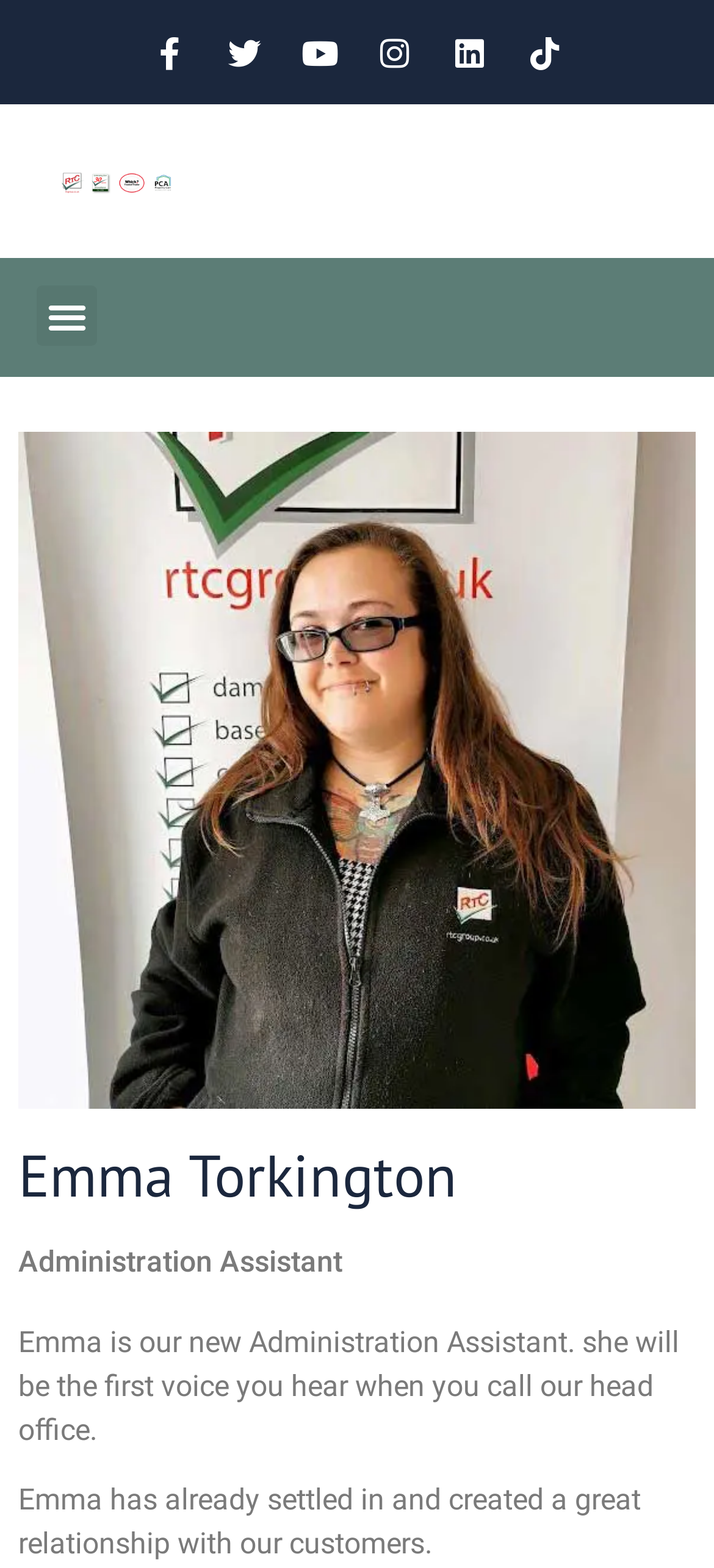Write an elaborate caption that captures the essence of the webpage.

The webpage is about Emma Torkington, the new Administration Assistant at RTC Group. At the top left corner, there is an image of the RTC logo. Below the logo, there are six social media links, including Facebook, Twitter, Youtube, Instagram, Linkedin, and Tiktok, aligned horizontally. 

To the right of the social media links, there is a button labeled "Menu Toggle". 

The main content of the webpage is located at the bottom half of the page. It starts with a heading that reads "Emma Torkington". Below the heading, there is a paragraph that describes Emma's role as the new Administration Assistant, stating that she will be the first voice you hear when you call the head office. 

Following this paragraph, there is another paragraph that mentions Emma has already settled in and created a great relationship with the customers.